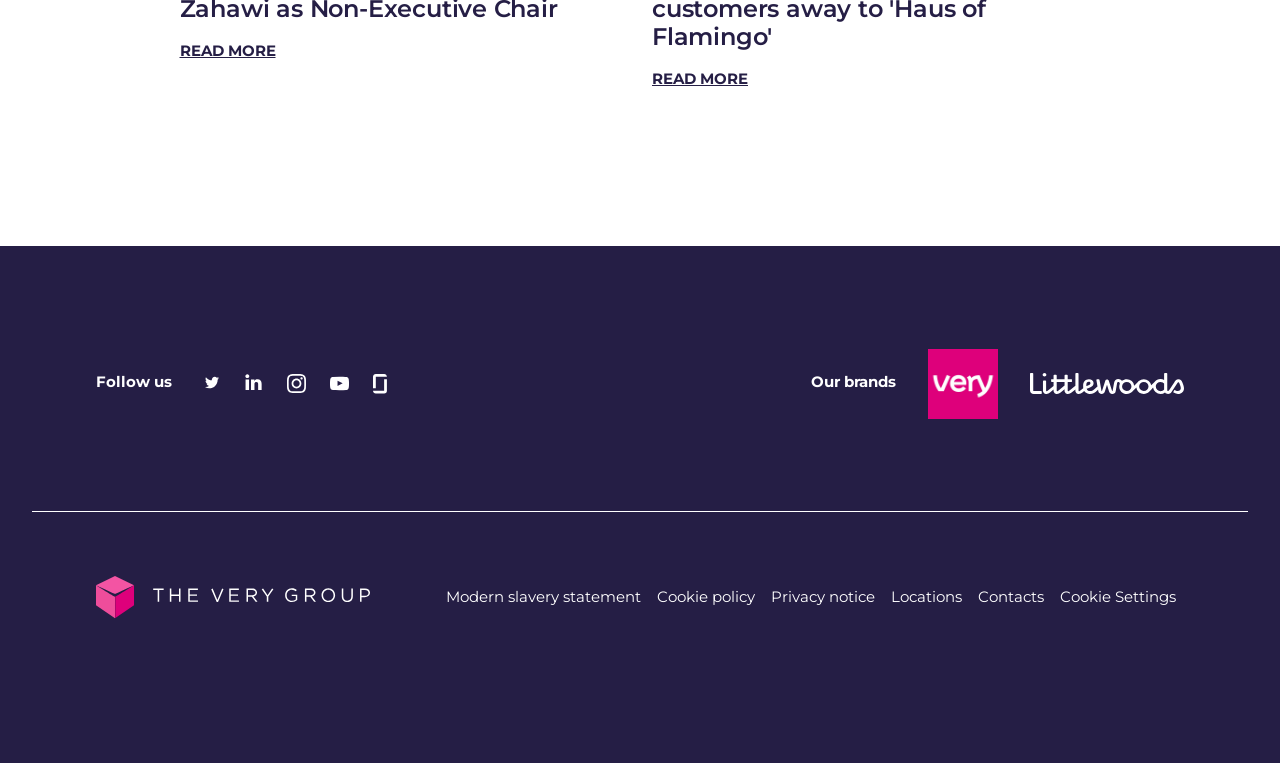How many links are available under the 'Our brands' section?
Answer the question with a detailed explanation, including all necessary information.

There are two links available under the 'Our brands' section, which are 'Very' and 'Littlewoods', located at the middle-left section of the webpage.